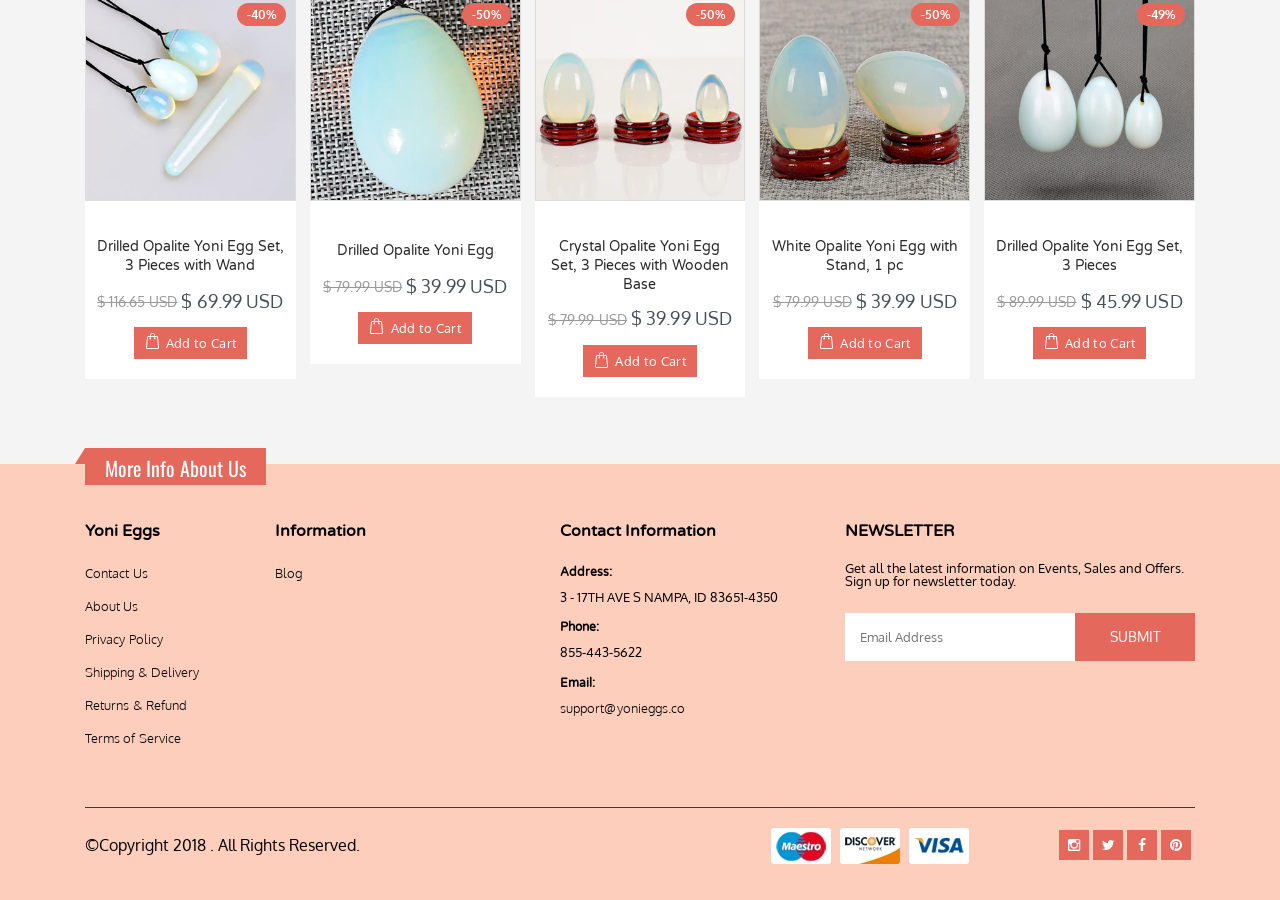Identify the bounding box for the UI element described as: "support@yonieggs.co". Ensure the coordinates are four float numbers between 0 and 1, formatted as [left, top, right, bottom].

[0.438, 0.777, 0.535, 0.795]